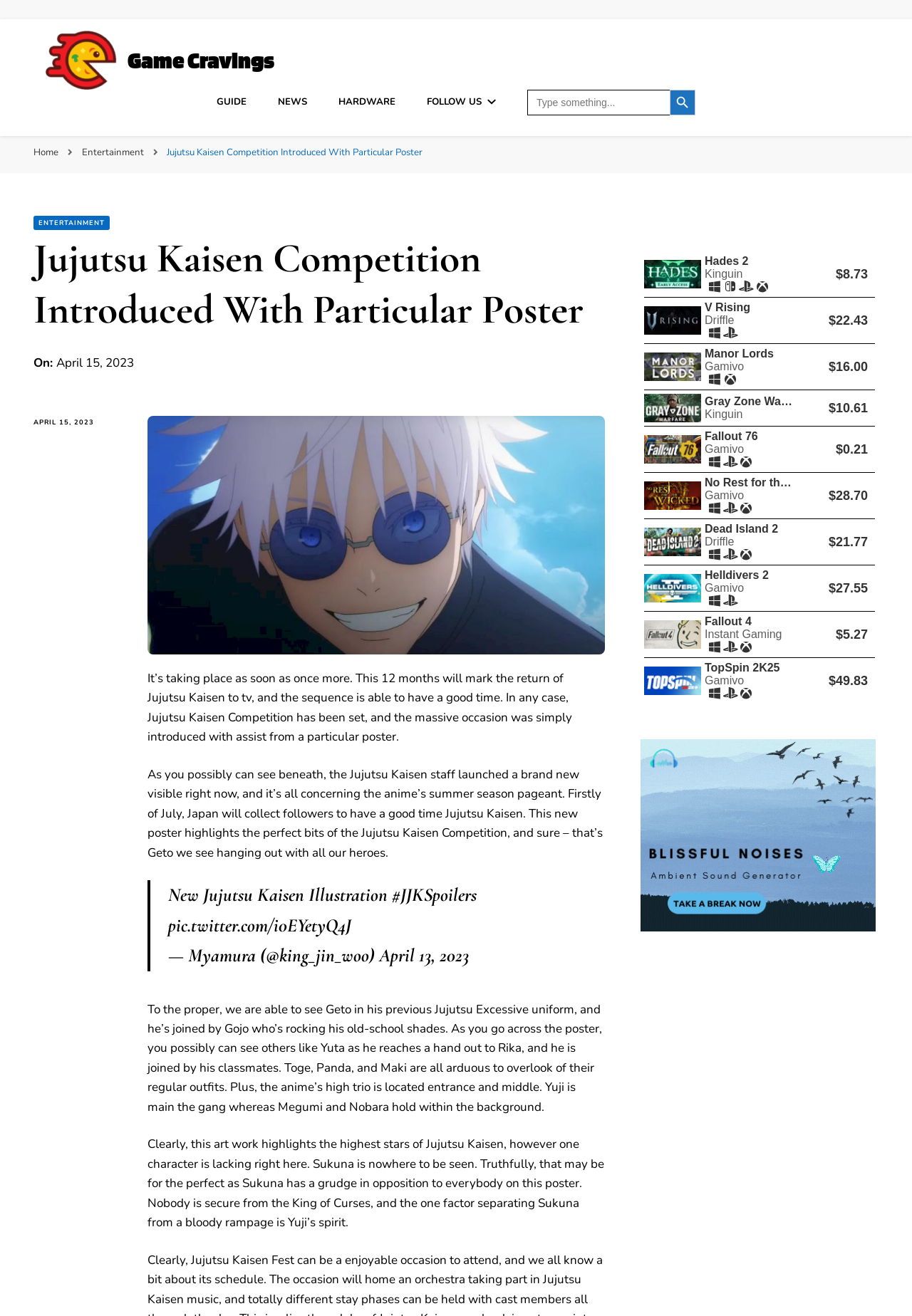What is the title or heading displayed on the webpage?

Jujutsu Kaisen Competition Introduced With Particular Poster